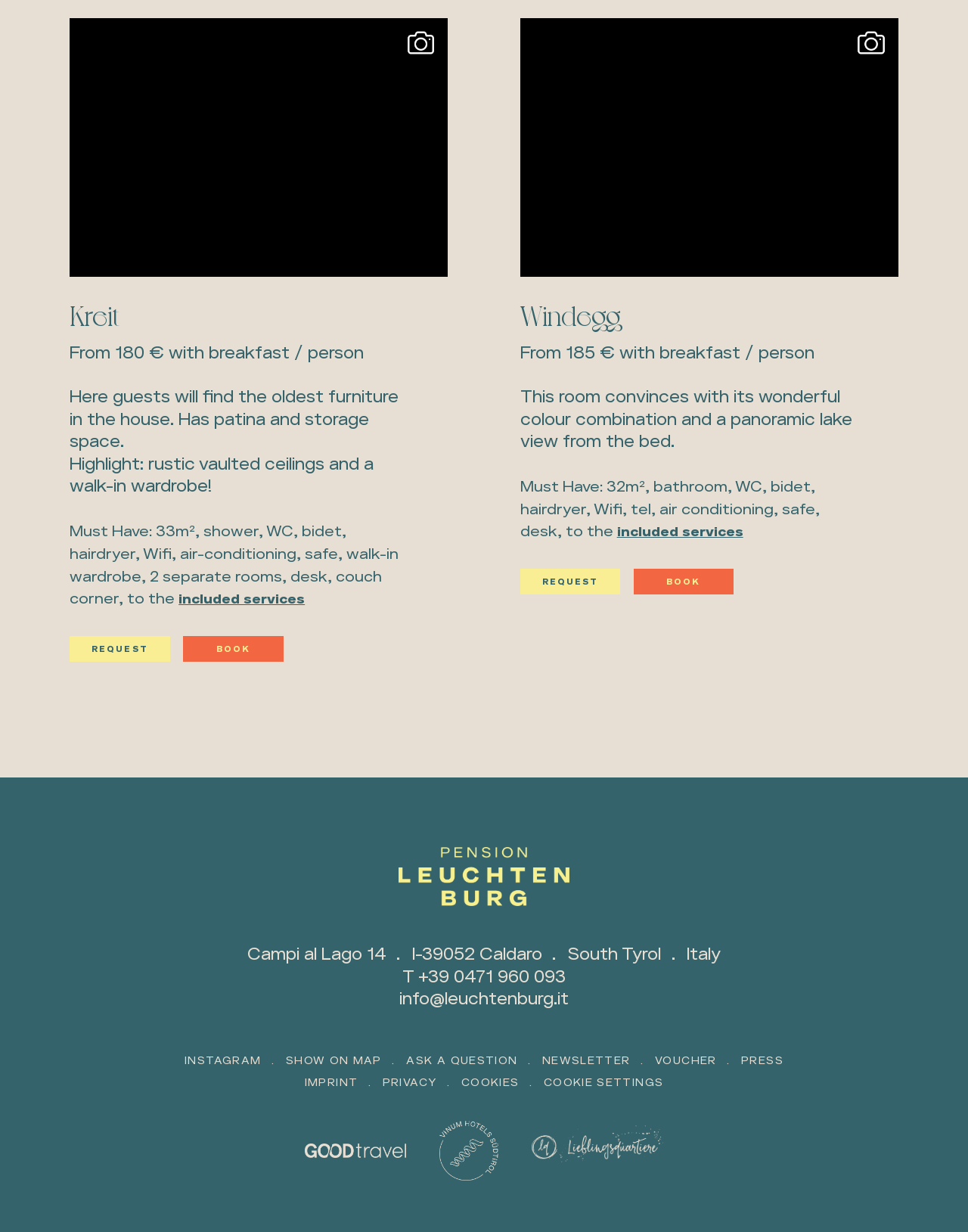Using the provided description: "Privacy", find the bounding box coordinates of the corresponding UI element. The output should be four float numbers between 0 and 1, in the format [left, top, right, bottom].

[0.395, 0.875, 0.451, 0.884]